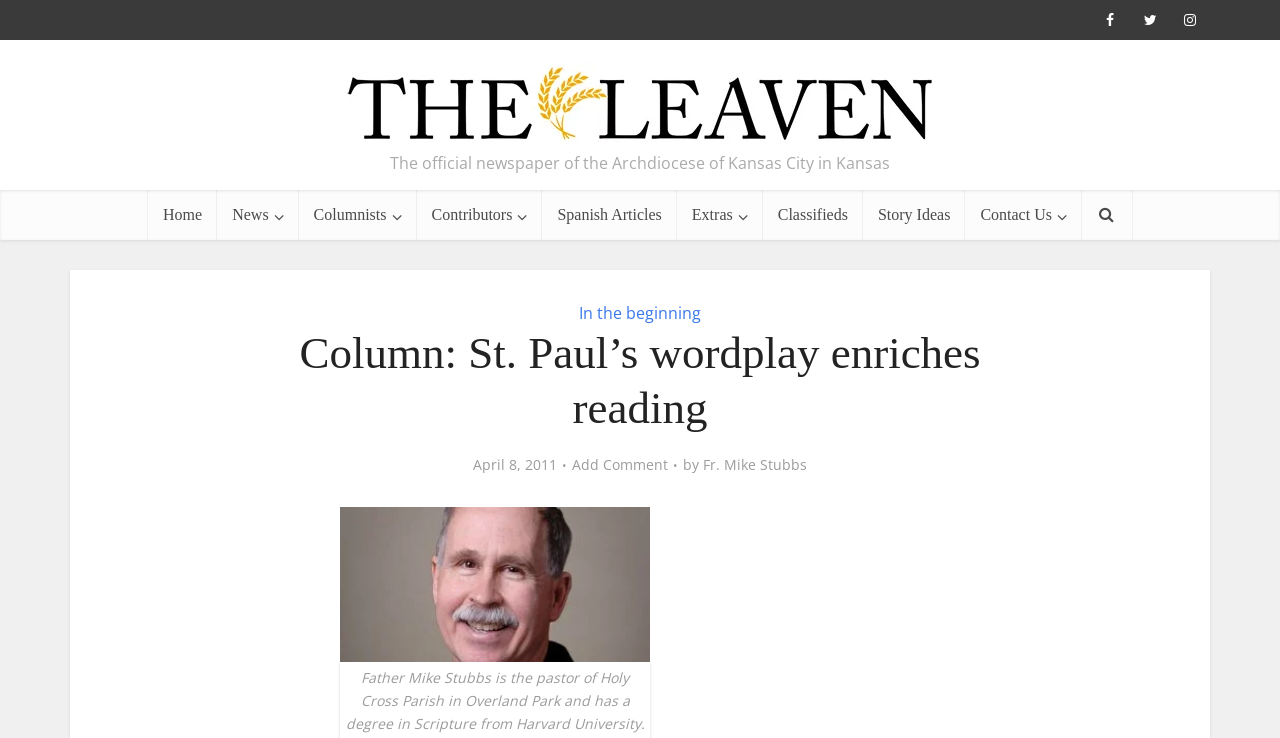Please provide the main heading of the webpage content.

Column: St. Paul’s wordplay enriches reading